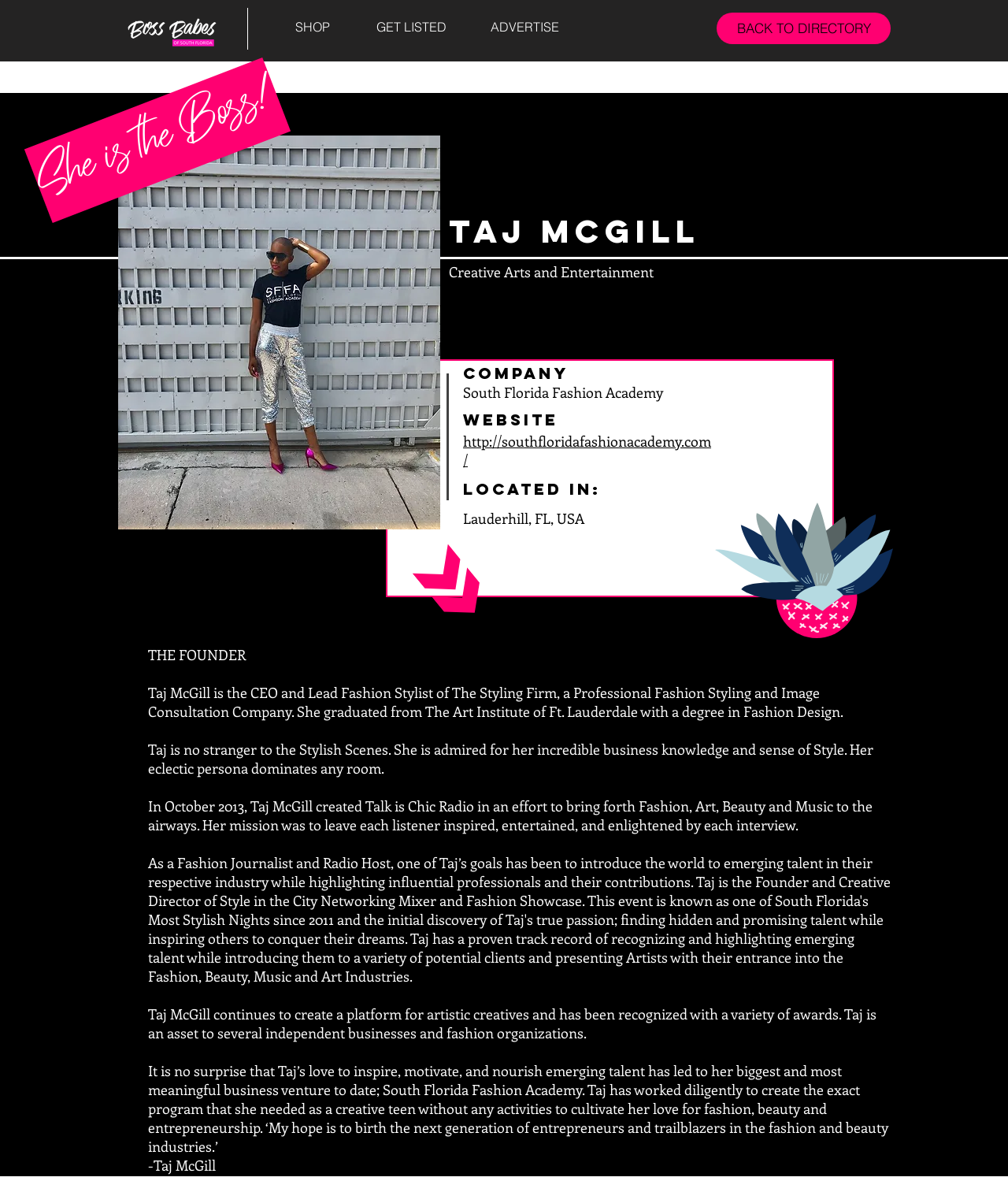Carefully examine the image and provide an in-depth answer to the question: What is the name of the radio show created by Taj McGill?

I determined the answer by reading the text element that describes Taj McGill's accomplishments, which mentions the creation of Talk is Chic Radio in 2013.